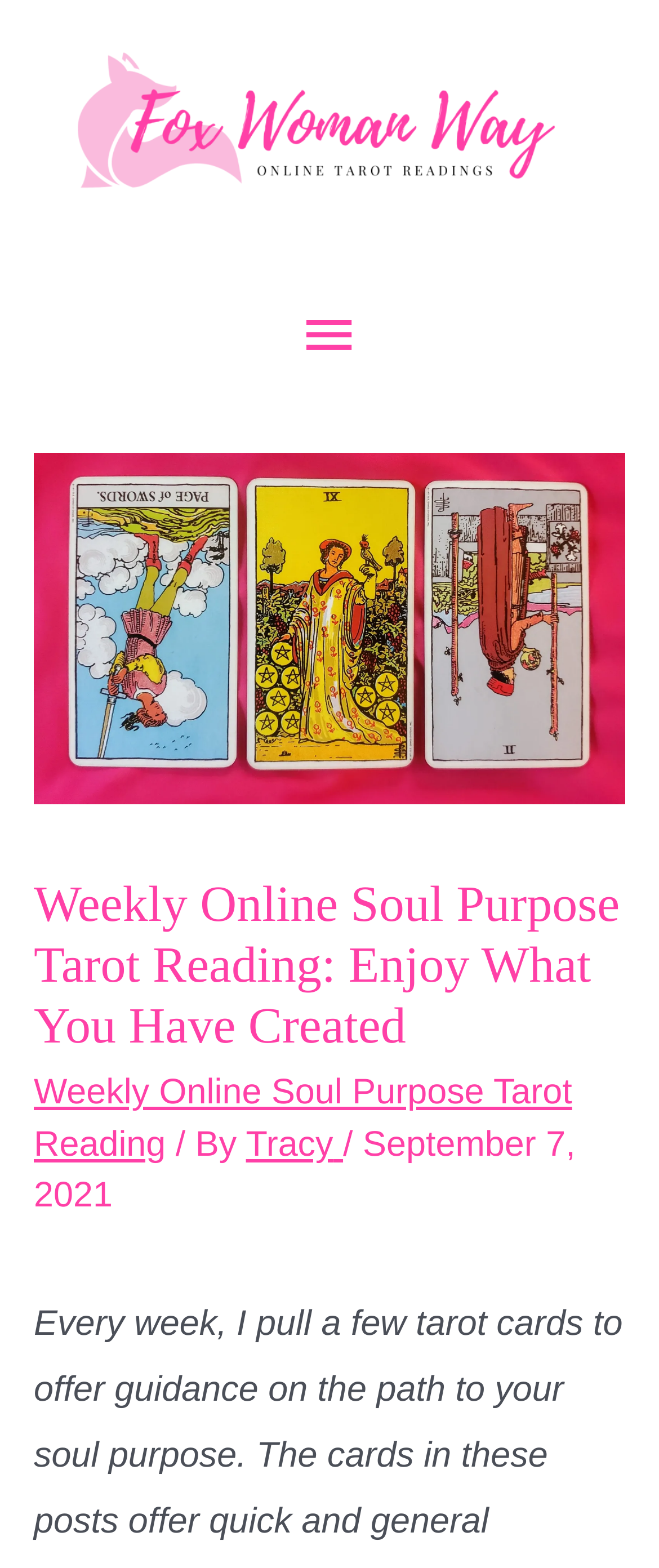Answer this question using a single word or a brief phrase:
What is the current tarot reading about?

Enjoy what you have created